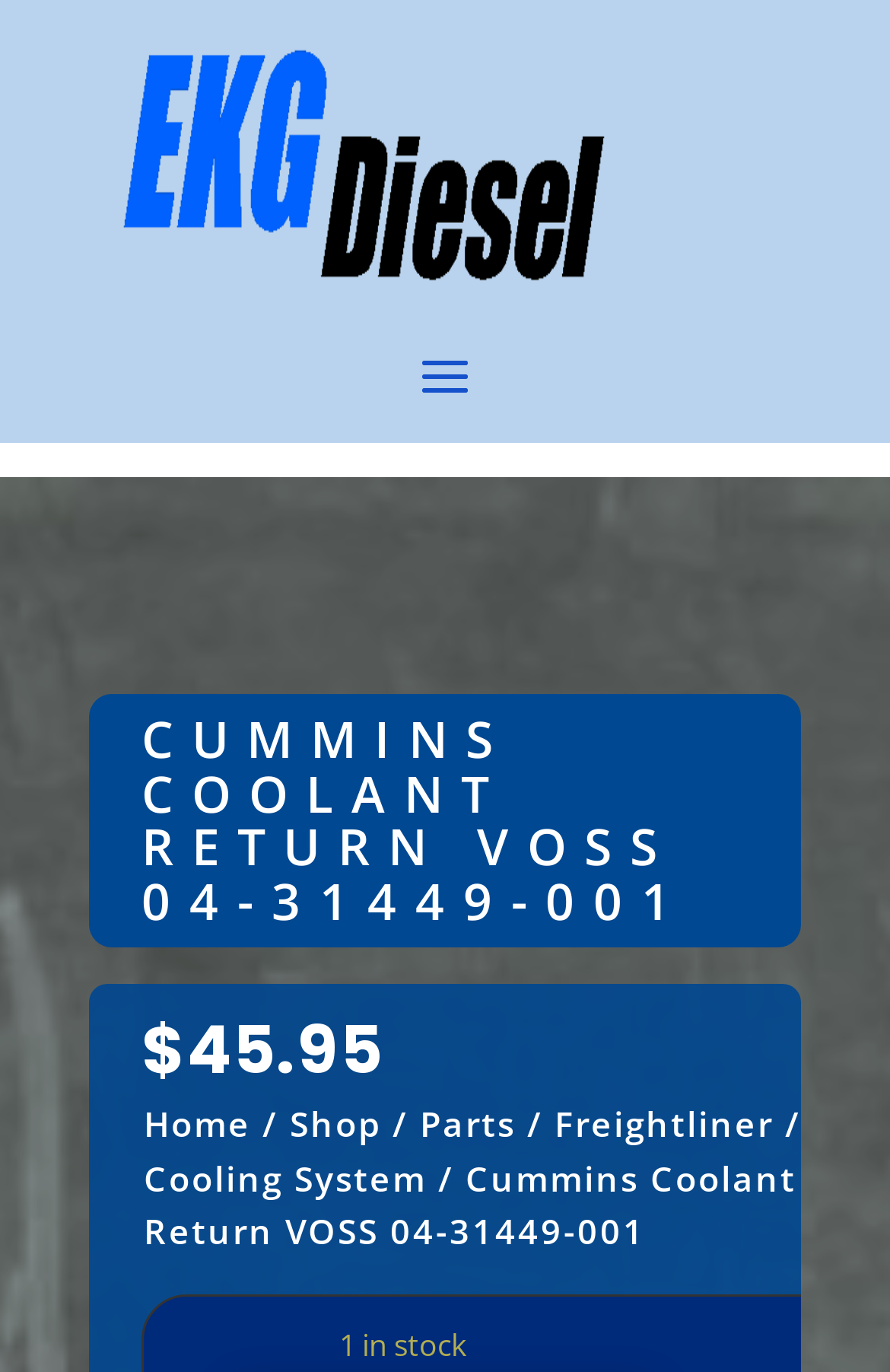Respond to the following question using a concise word or phrase: 
What is the brand of the Cummins Coolant Return VOSS 04-31449-001?

Cummins